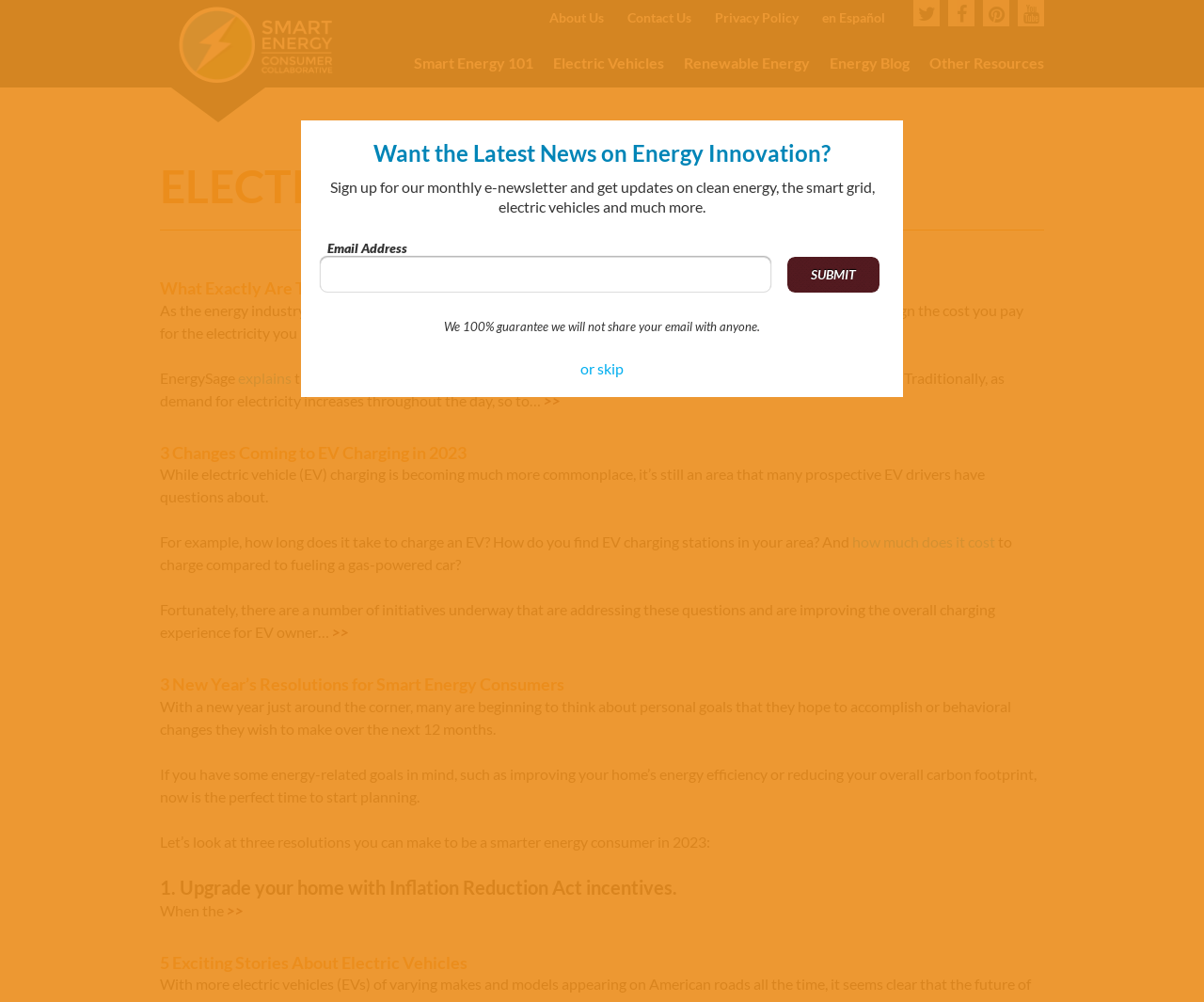Can you show the bounding box coordinates of the region to click on to complete the task described in the instruction: "Read about What is Smart Energy?"?

[0.148, 0.007, 0.277, 0.083]